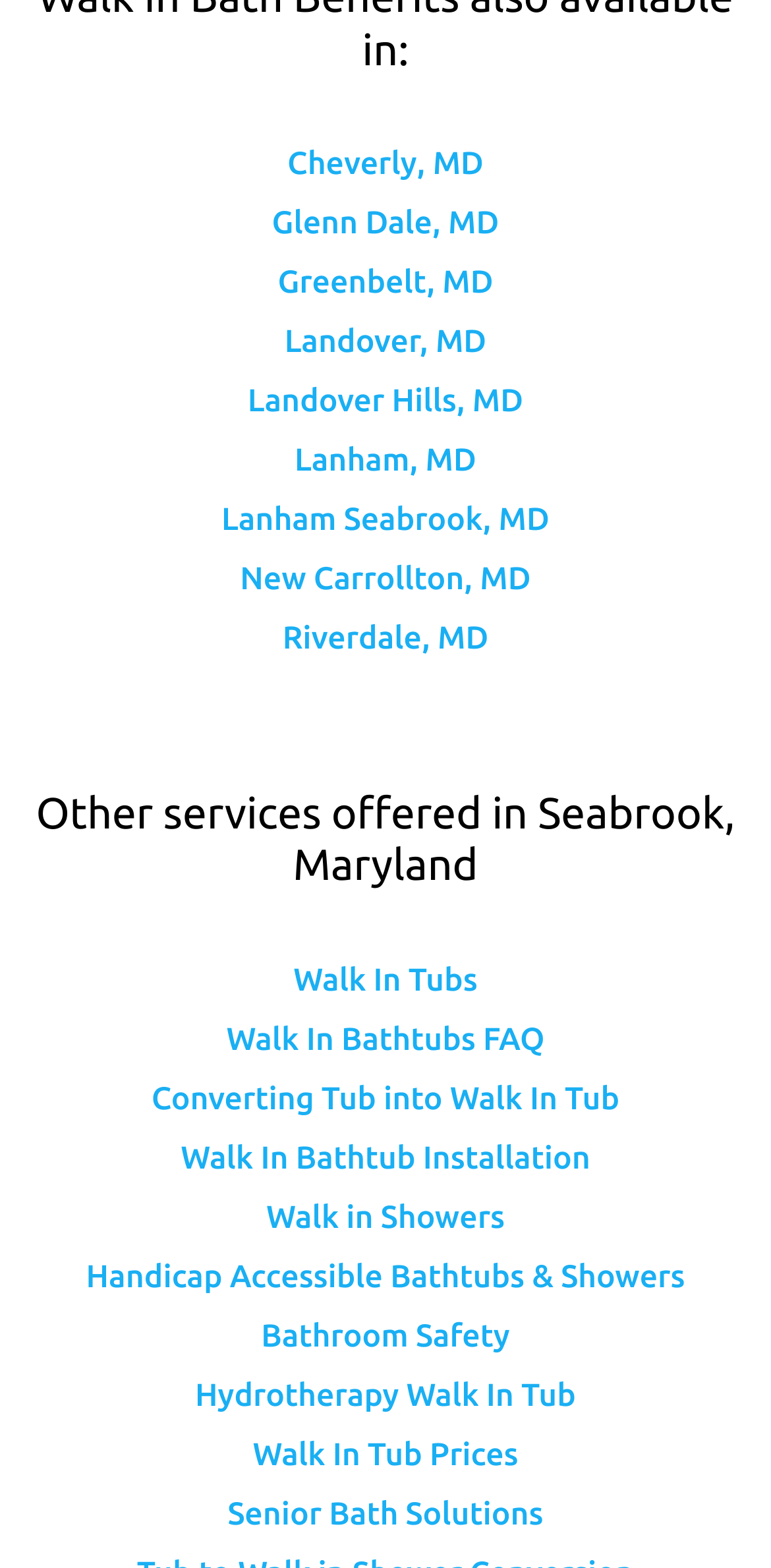Can you identify the bounding box coordinates of the clickable region needed to carry out this instruction: 'Learn about Bathroom Safety'? The coordinates should be four float numbers within the range of 0 to 1, stated as [left, top, right, bottom].

[0.339, 0.841, 0.661, 0.864]